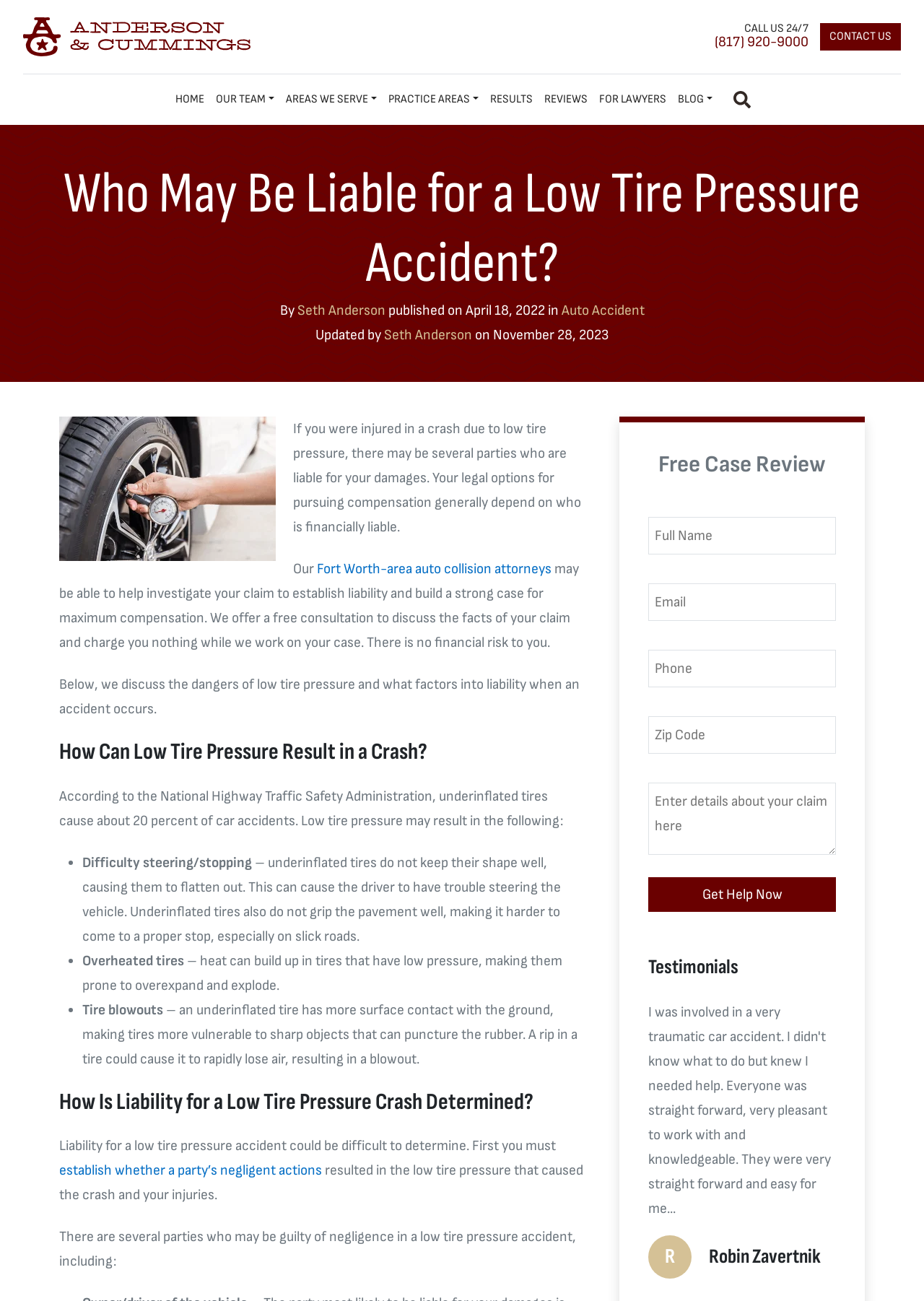What is the purpose of the free consultation offered by the attorneys?
Look at the image and answer with only one word or phrase.

Discuss the facts of the claim